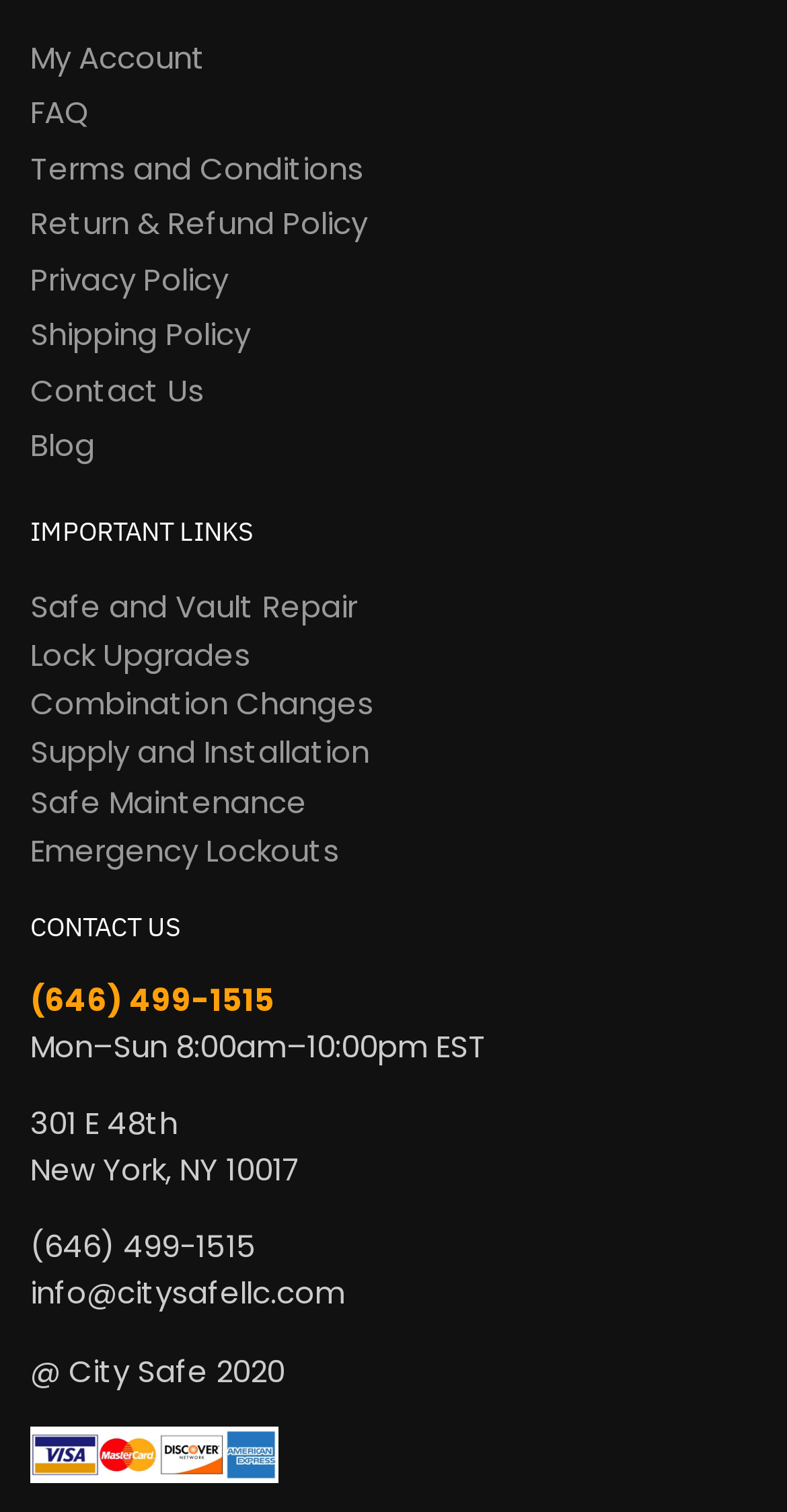Provide the bounding box for the UI element matching this description: "Terms and Conditions".

[0.038, 0.097, 0.462, 0.125]